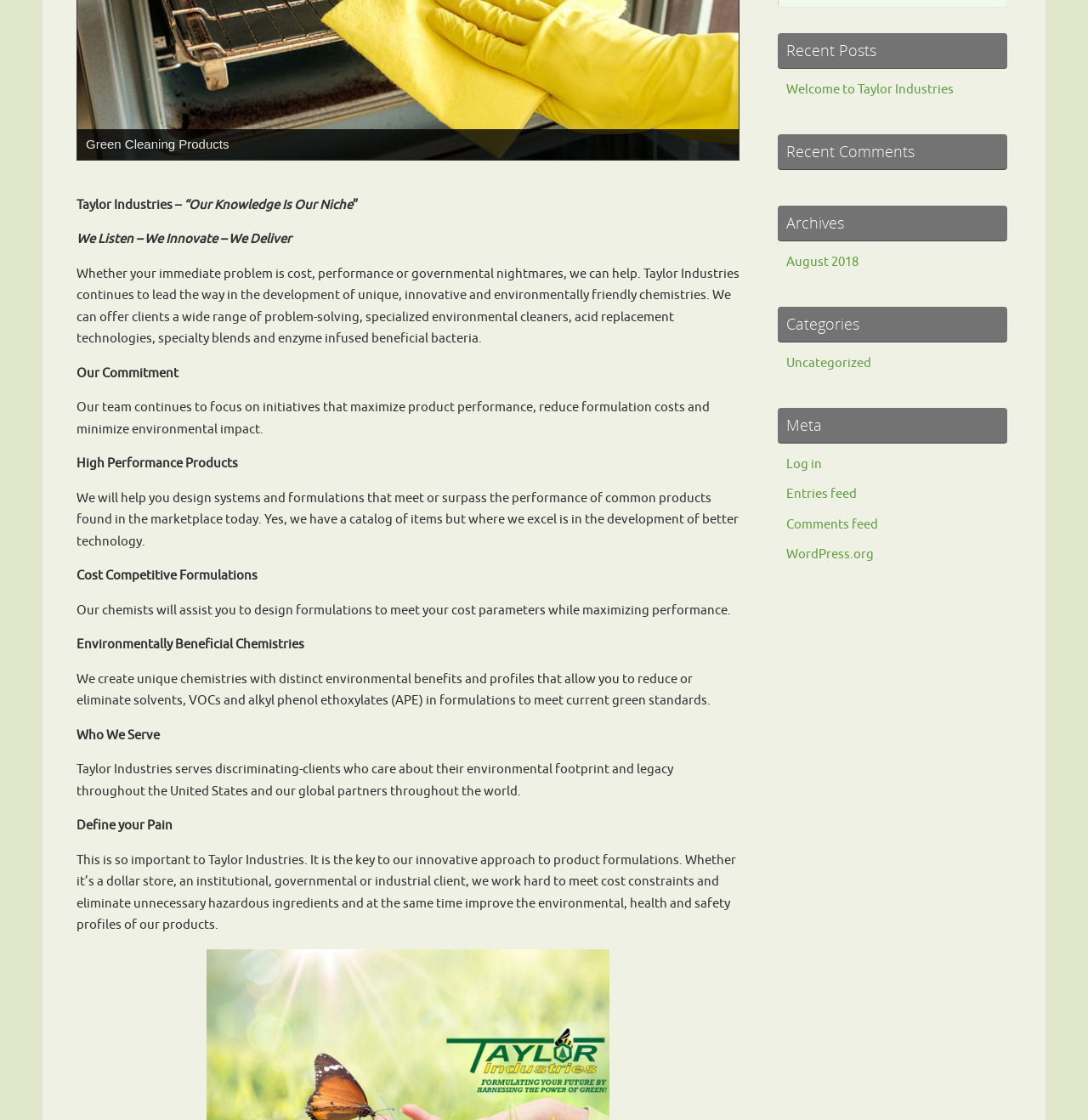Provide the bounding box coordinates for the UI element that is described by this text: "Prev". The coordinates should be in the form of four float numbers between 0 and 1: [left, top, right, bottom].

[0.032, 0.12, 0.06, 0.135]